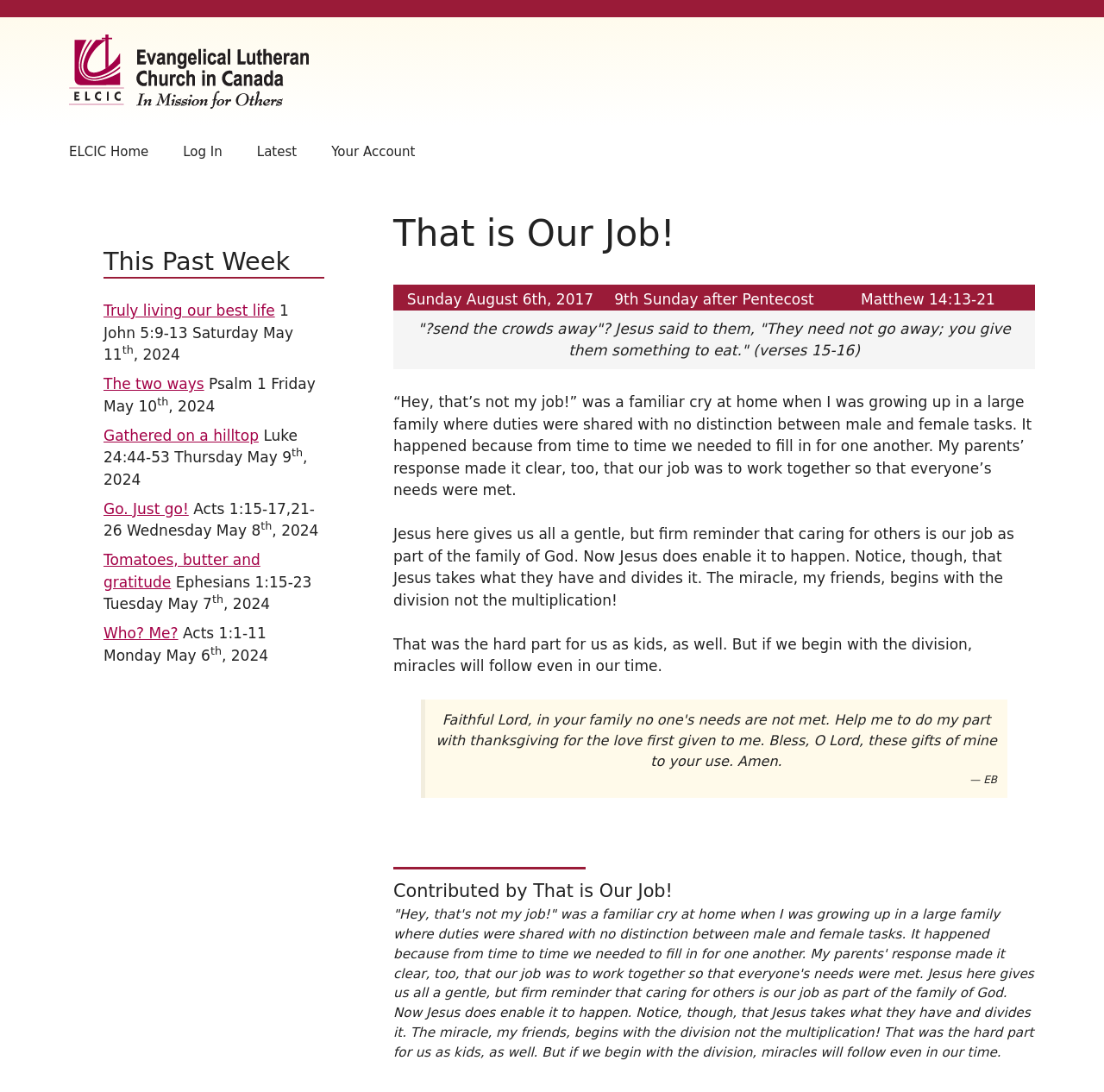Can you find the bounding box coordinates for the element to click on to achieve the instruction: "Contact Jim Patterson"?

None